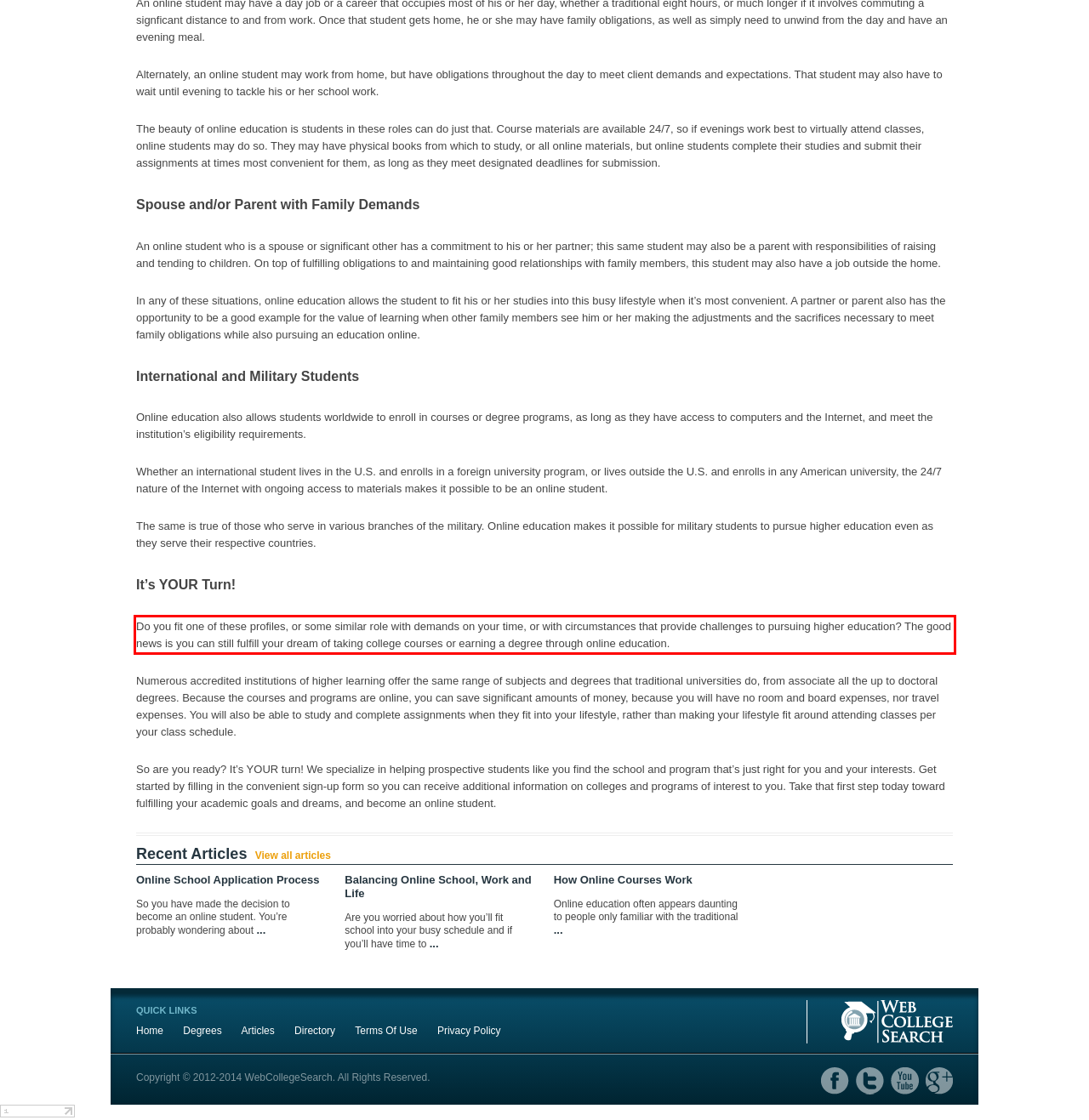Within the screenshot of a webpage, identify the red bounding box and perform OCR to capture the text content it contains.

Do you fit one of these profiles, or some similar role with demands on your time, or with circumstances that provide challenges to pursuing higher education? The good news is you can still fulfill your dream of taking college courses or earning a degree through online education.